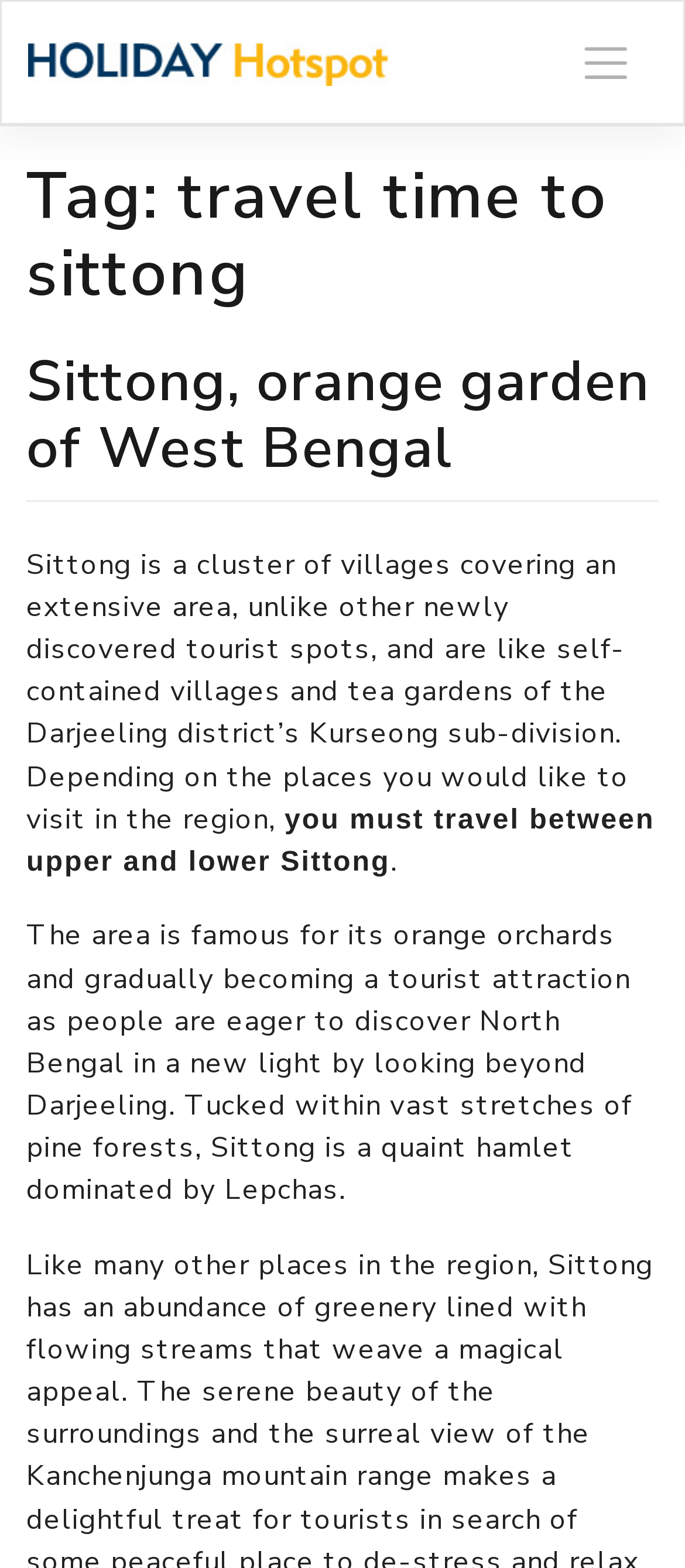What is the text of the webpage's headline?

Tag: travel time to sittong